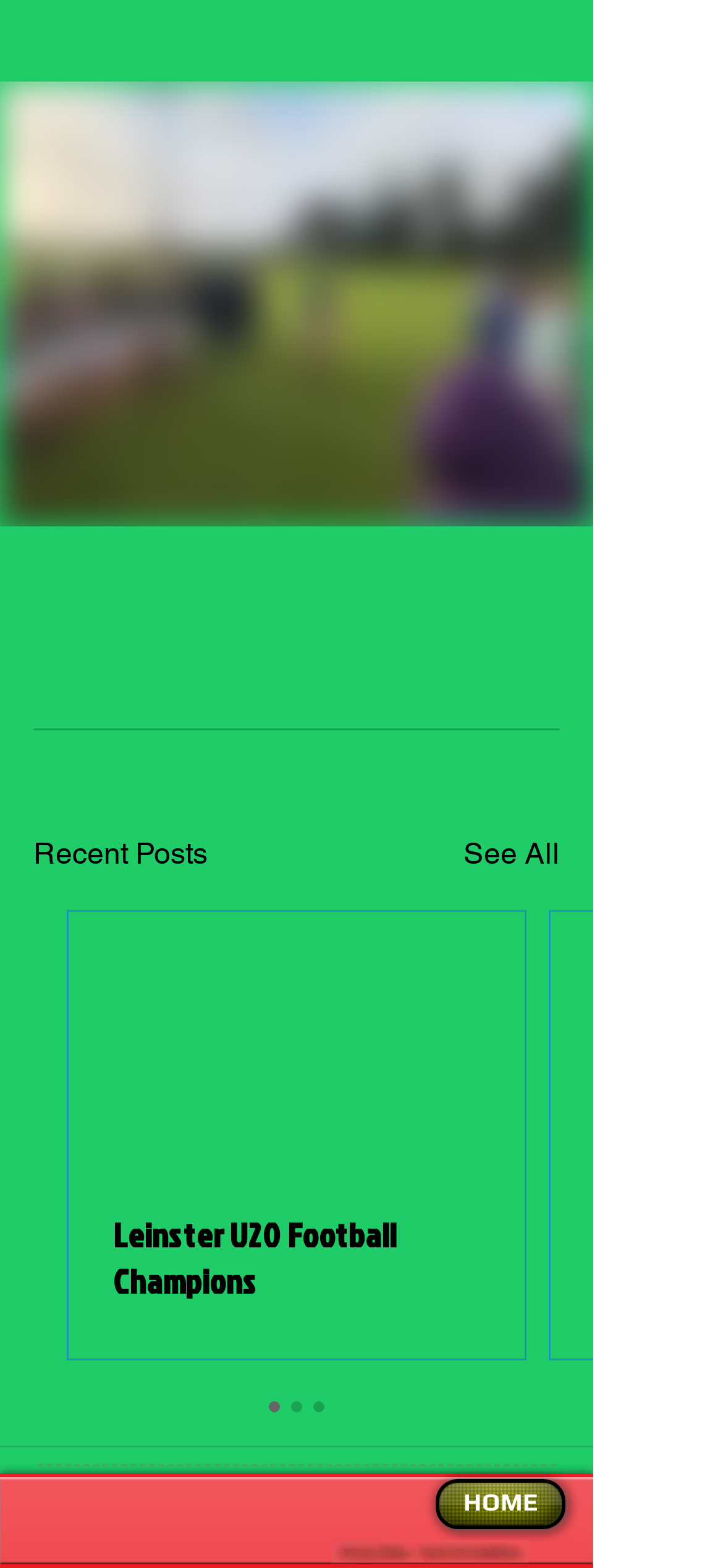Is the 'Leinster U20 Football Champions' link visible?
Refer to the image and provide a one-word or short phrase answer.

No